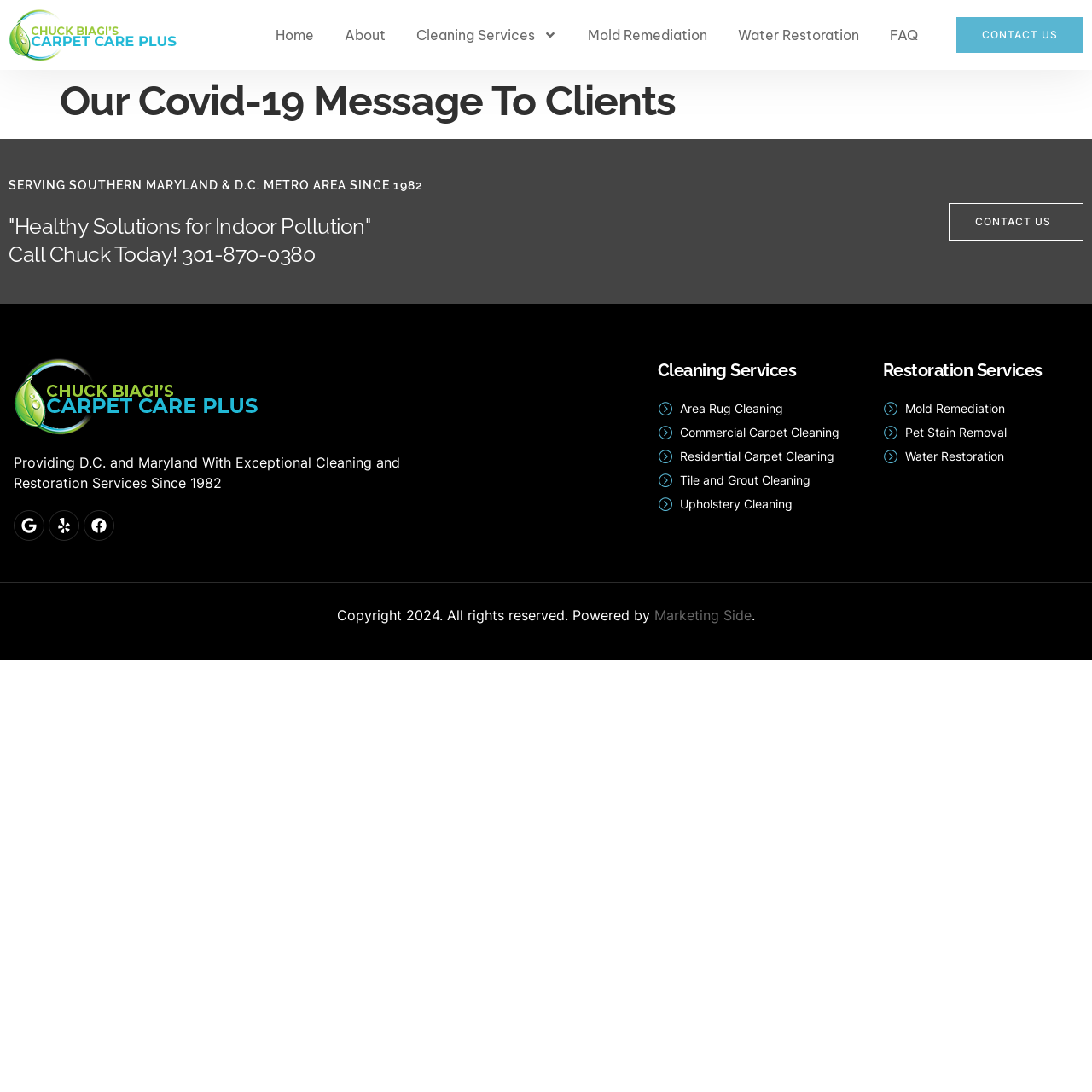Identify and provide the text of the main header on the webpage.

Our Covid-19 Message To Clients